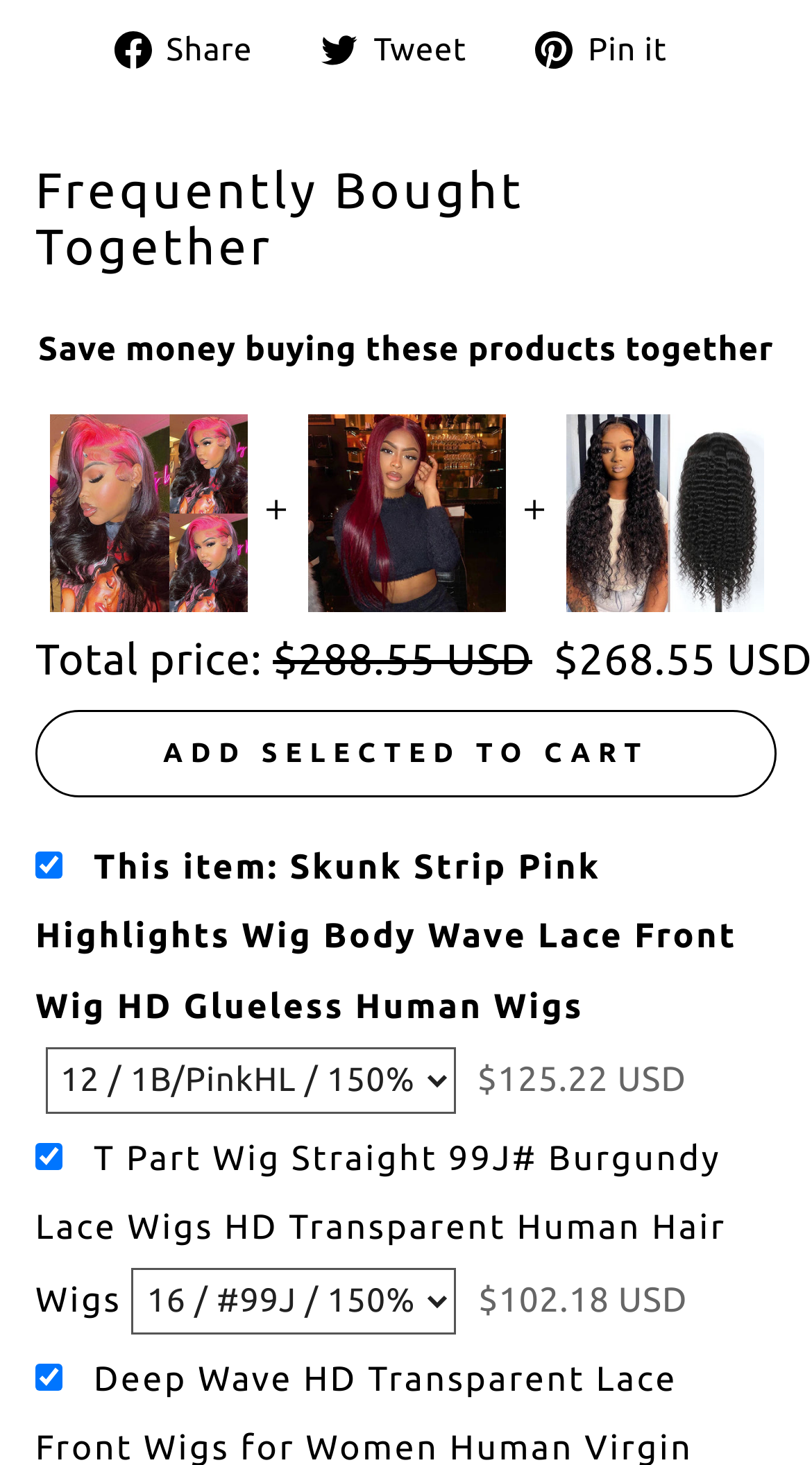Find the bounding box coordinates of the element to click in order to complete the given instruction: "Select daily updates."

None